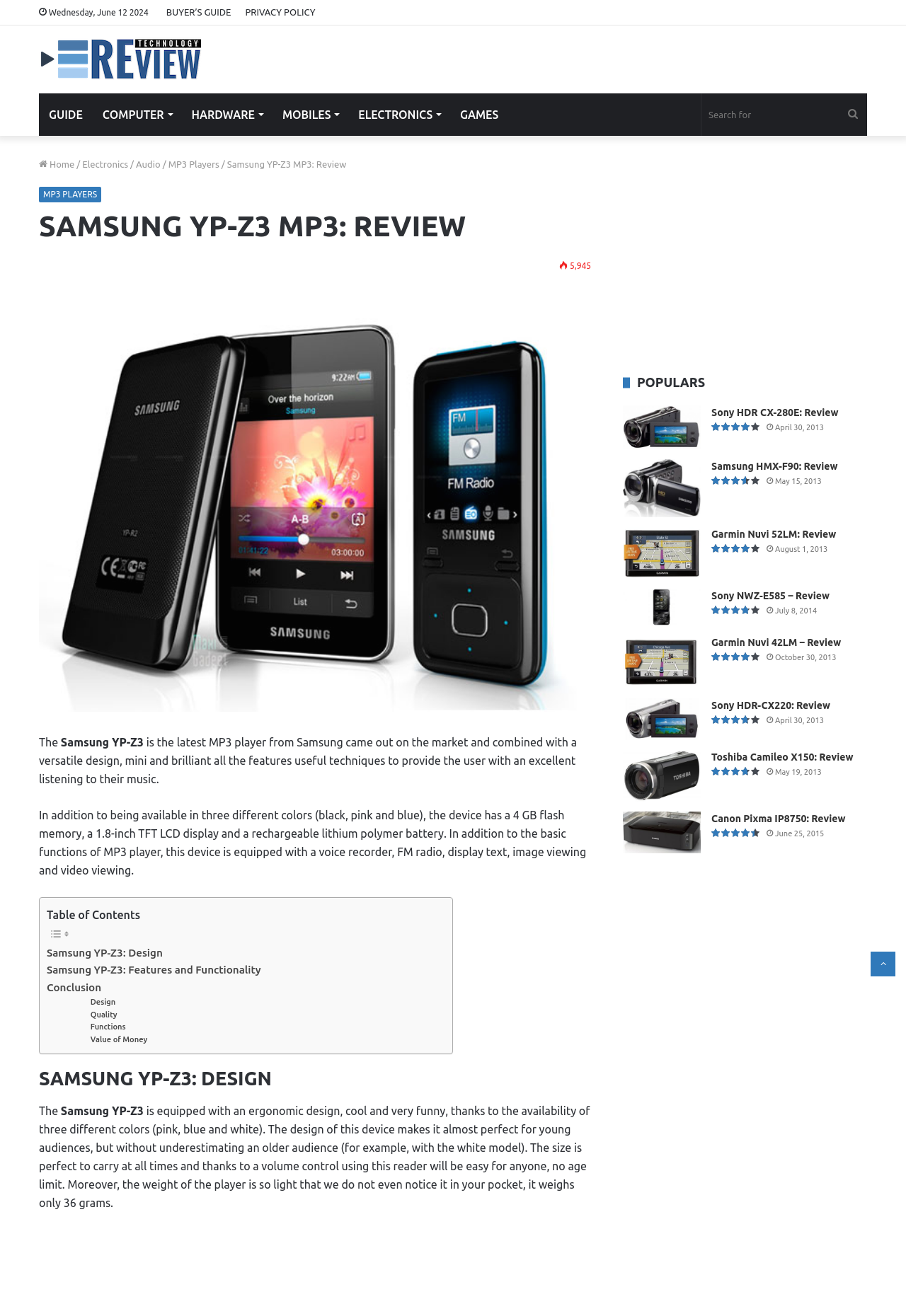Kindly provide the bounding box coordinates of the section you need to click on to fulfill the given instruction: "Click on the 'Electronics' link".

[0.091, 0.121, 0.141, 0.128]